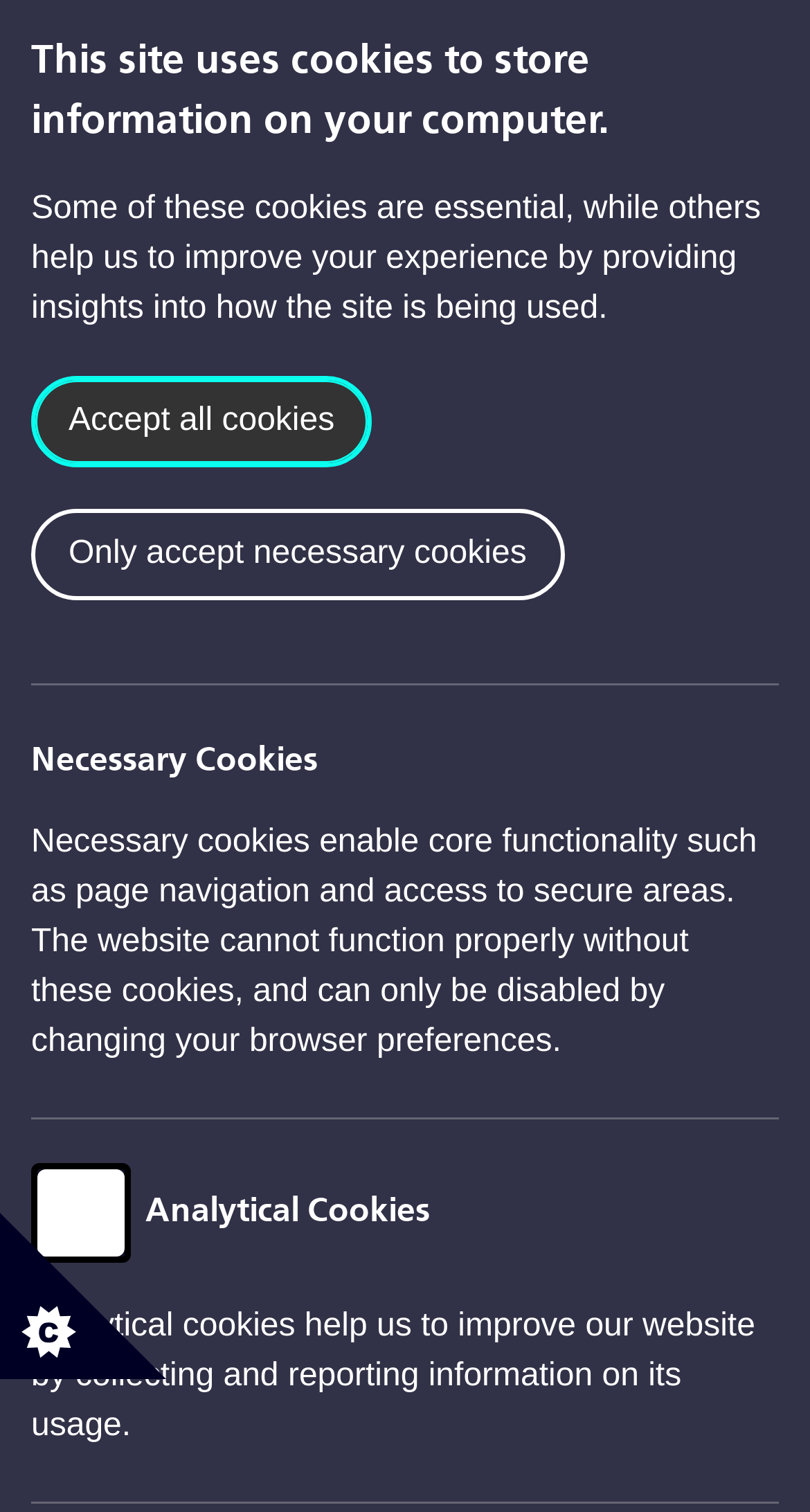Examine the image and give a thorough answer to the following question:
What can analytical cookies help with?

Analytical cookies help us to improve our website by collecting and reporting information on its usage, according to the webpage.